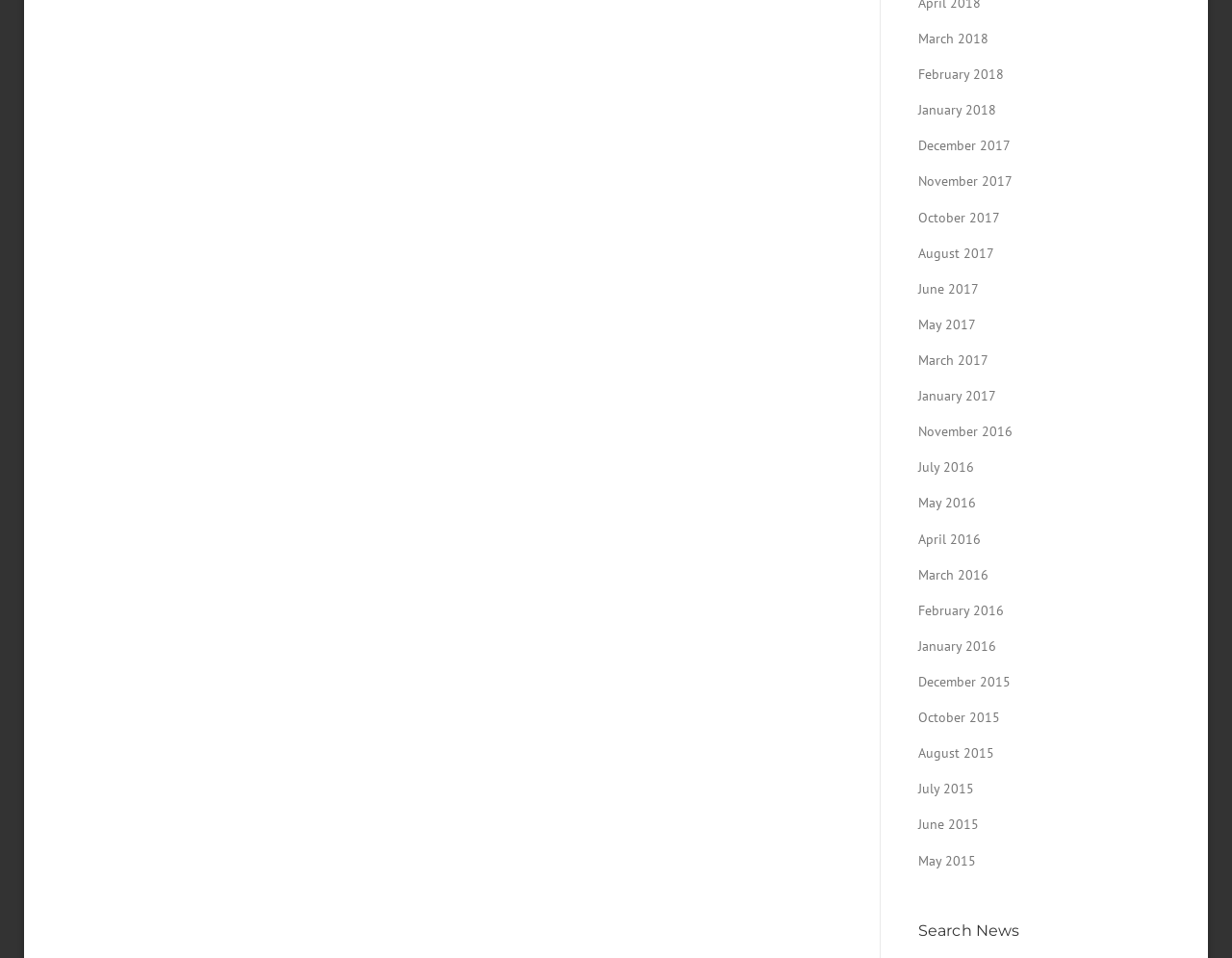Please determine the bounding box coordinates of the element's region to click in order to carry out the following instruction: "view news from January 2017". The coordinates should be four float numbers between 0 and 1, i.e., [left, top, right, bottom].

[0.745, 0.404, 0.809, 0.422]